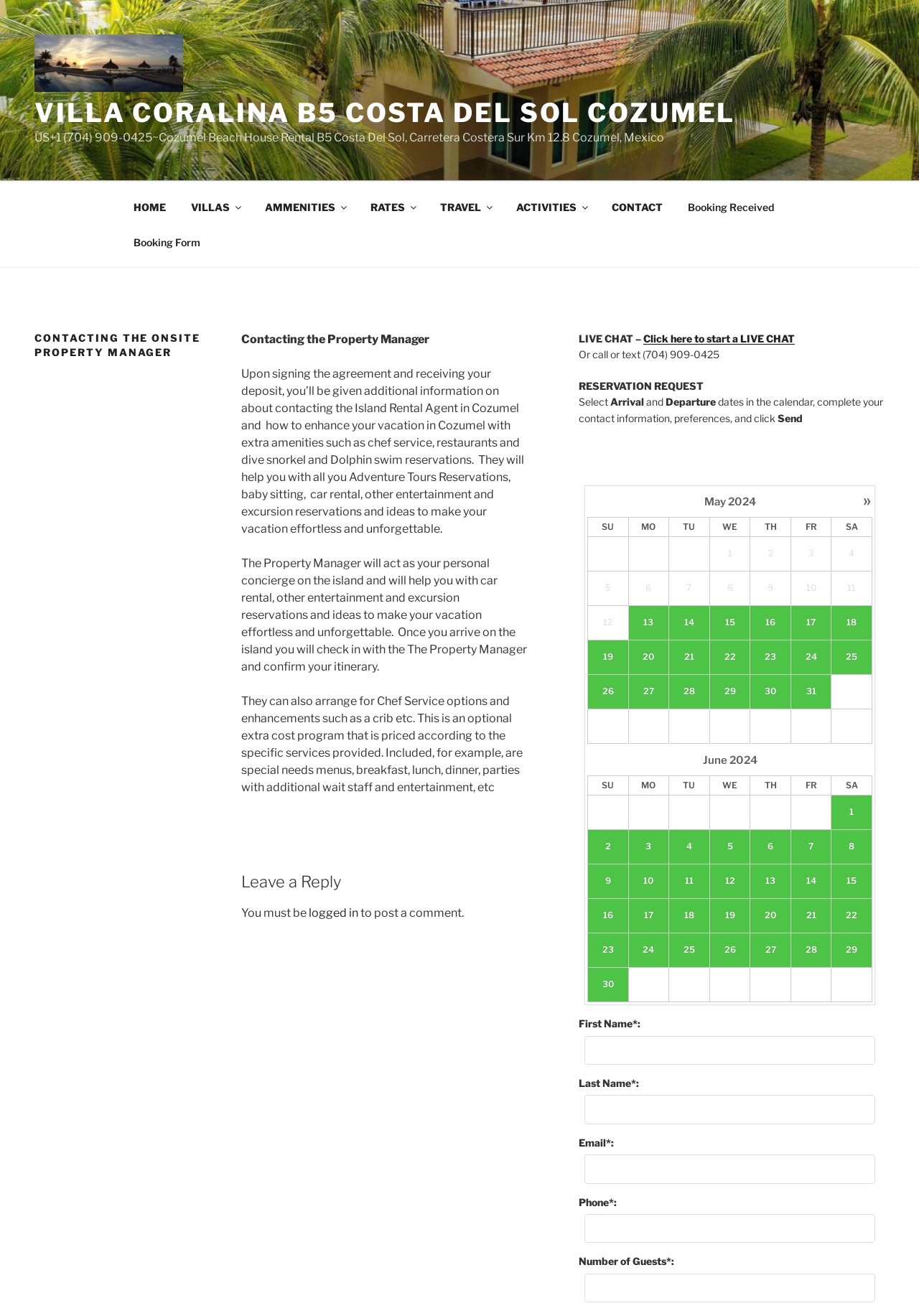Using the elements shown in the image, answer the question comprehensively: What is the role of the Property Manager?

According to the StaticText element, the Property Manager will act as a personal concierge on the island and will help with car rental, other entertainment and excursion reservations, and ideas to make the vacation effortless and unforgettable.